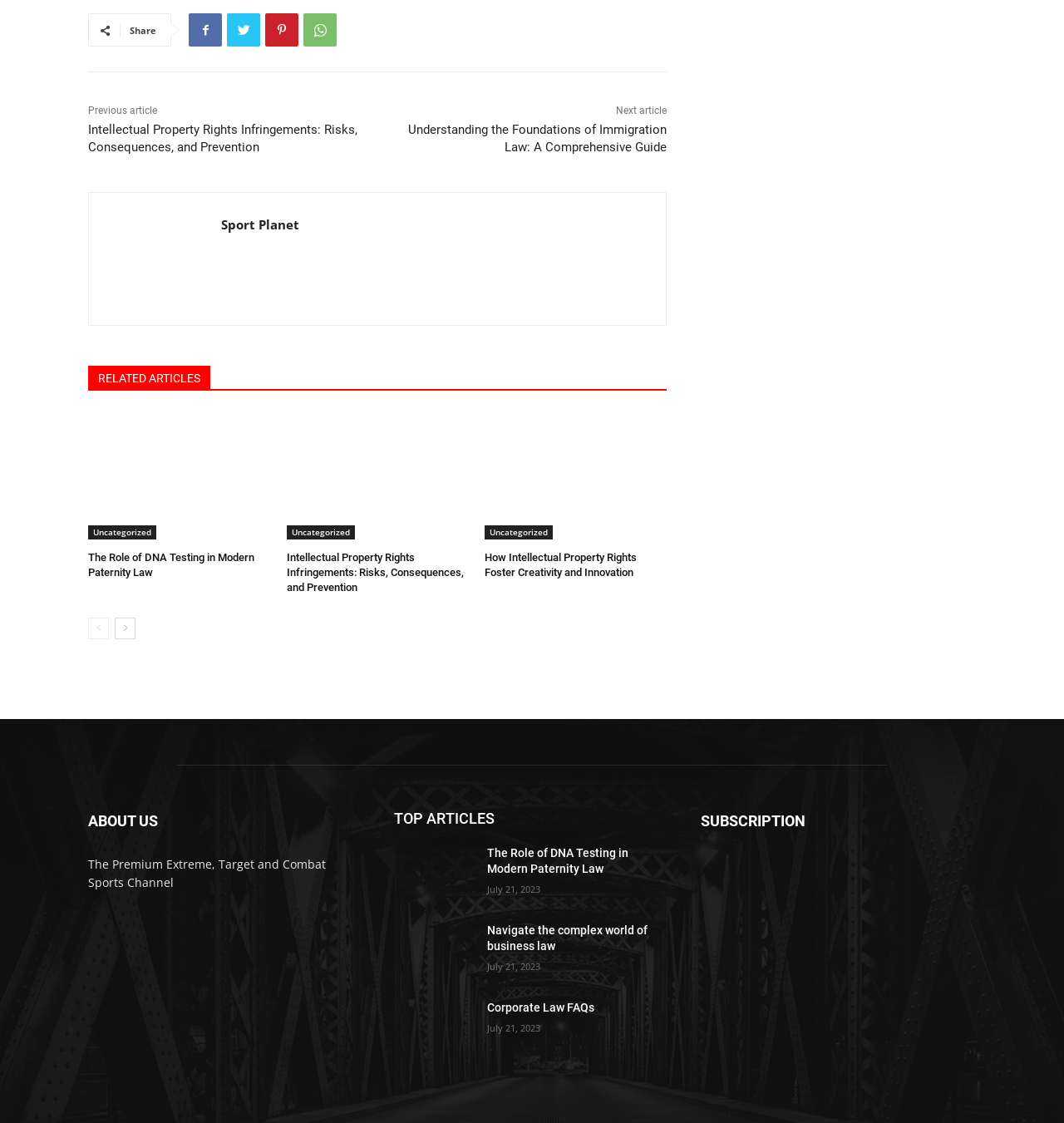What is the title of the channel described on the webpage?
Refer to the image and respond with a one-word or short-phrase answer.

Sport Planet